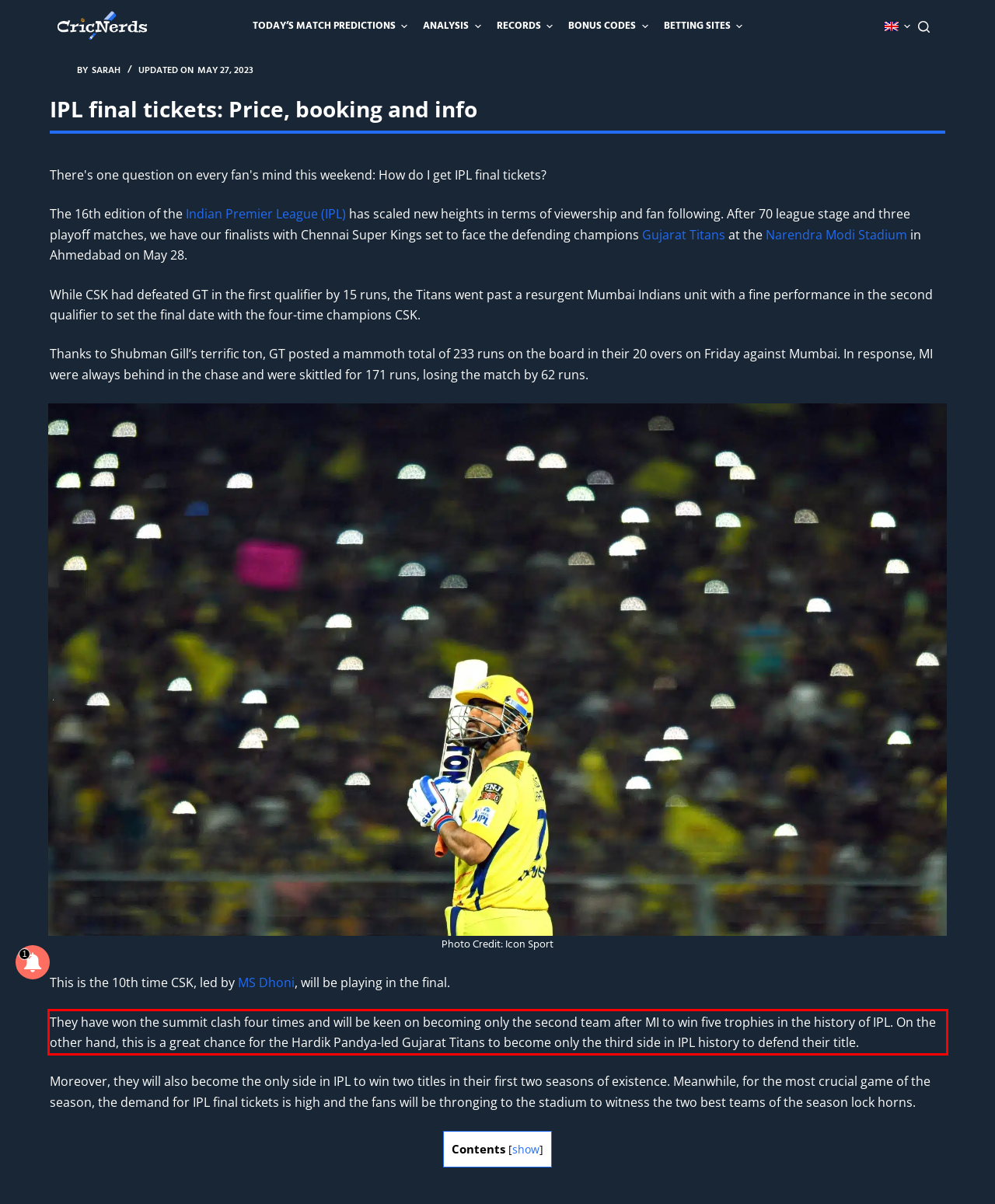Identify and extract the text within the red rectangle in the screenshot of the webpage.

They have won the summit clash four times and will be keen on becoming only the second team after MI to win five trophies in the history of IPL. On the other hand, this is a great chance for the Hardik Pandya-led Gujarat Titans to become only the third side in IPL history to defend their title.